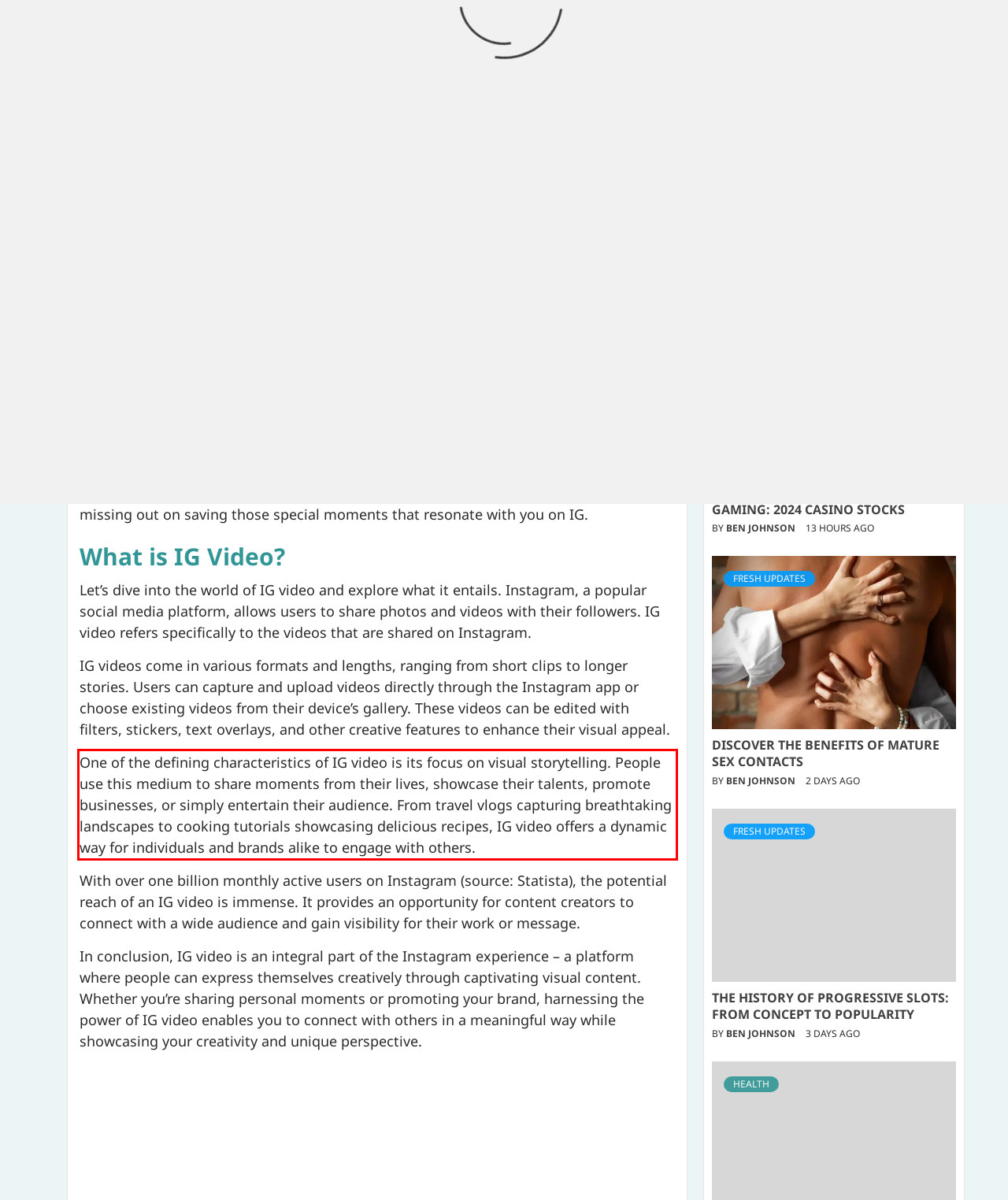Examine the webpage screenshot, find the red bounding box, and extract the text content within this marked area.

One of the defining characteristics of IG video is its focus on visual storytelling. People use this medium to share moments from their lives, showcase their talents, promote businesses, or simply entertain their audience. From travel vlogs capturing breathtaking landscapes to cooking tutorials showcasing delicious recipes, IG video offers a dynamic way for individuals and brands alike to engage with others.